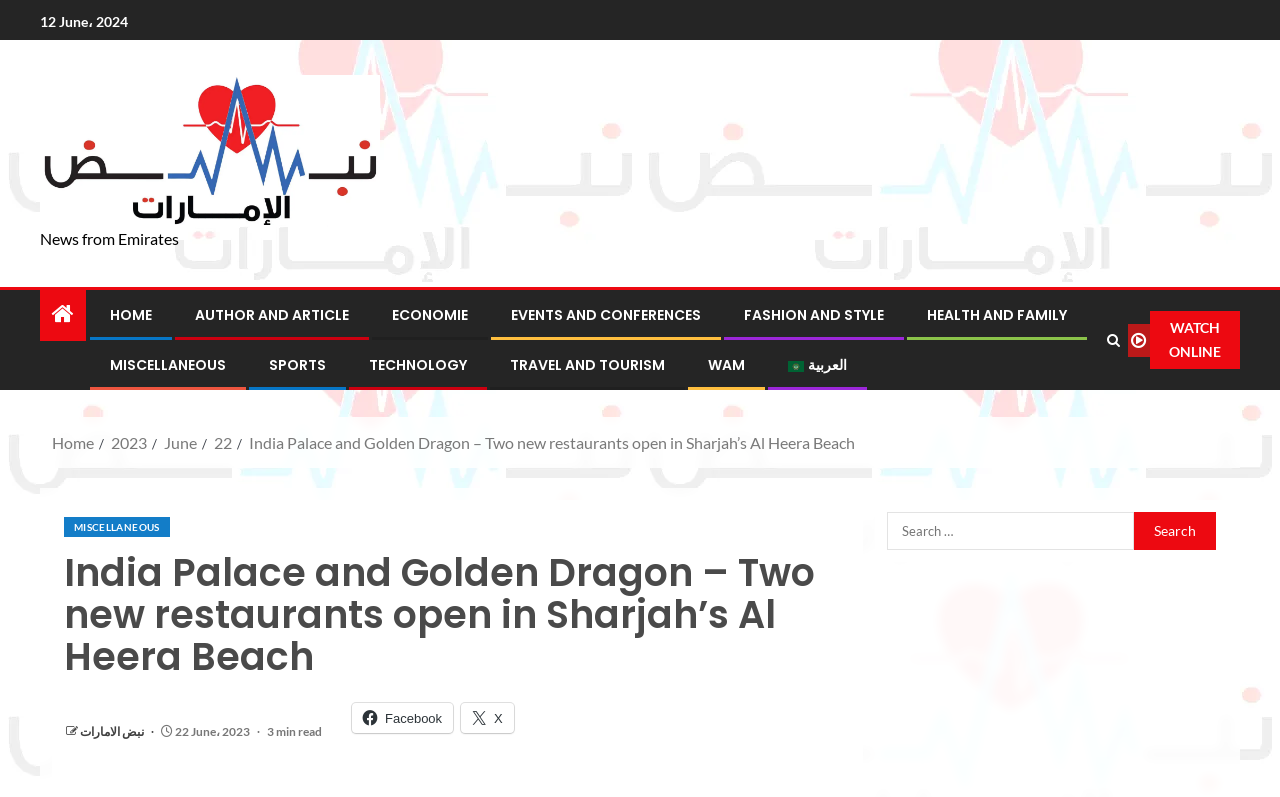Respond to the question below with a concise word or phrase:
What is the category of the news article?

MISCELLANEOUS